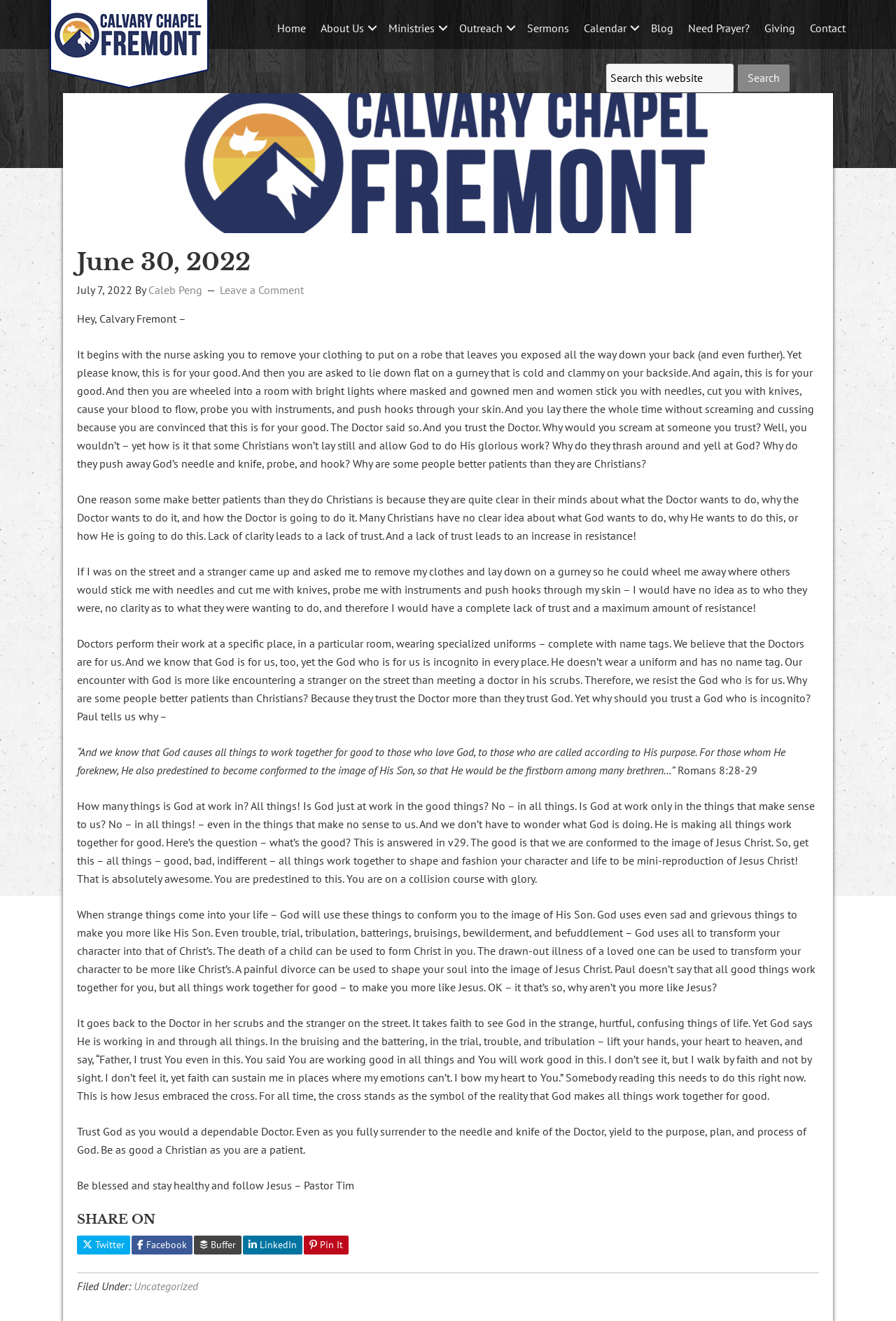Please find and report the bounding box coordinates of the element to click in order to perform the following action: "Leave a comment". The coordinates should be expressed as four float numbers between 0 and 1, in the format [left, top, right, bottom].

[0.245, 0.214, 0.339, 0.224]